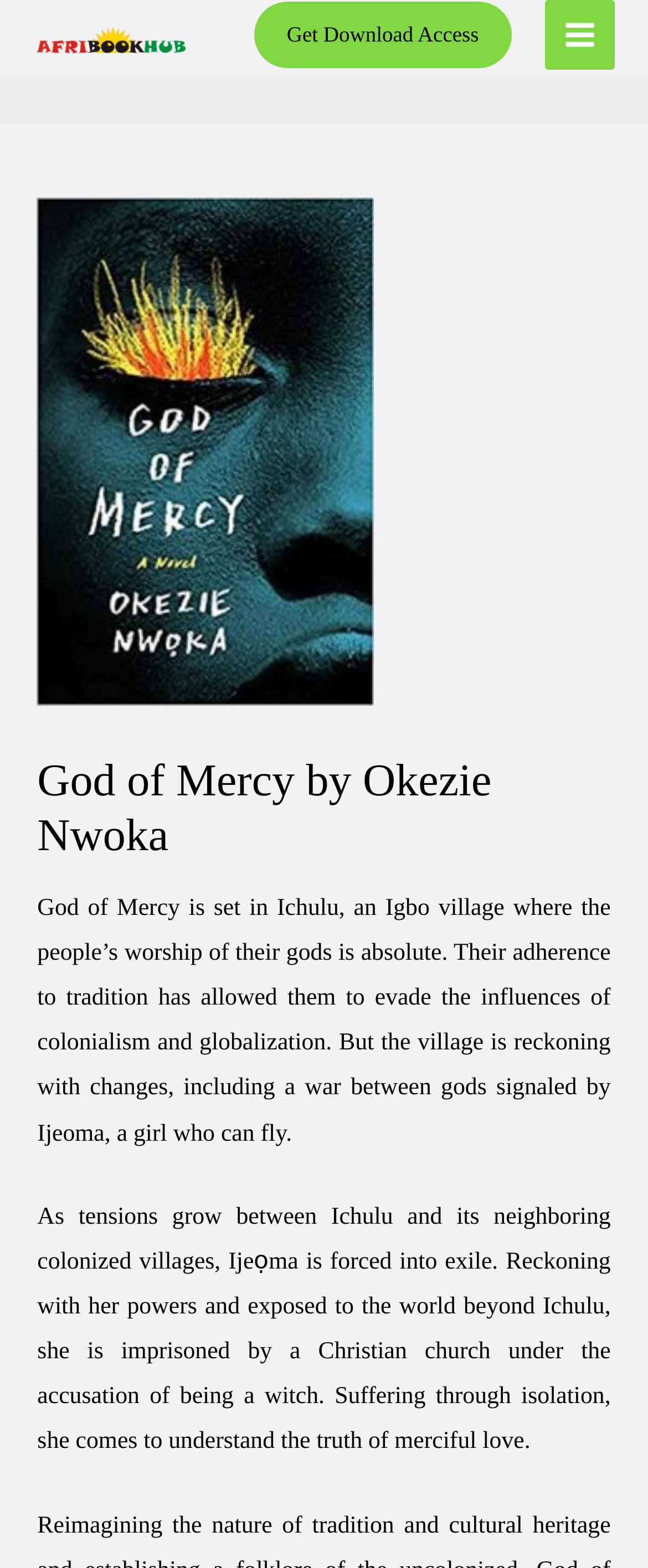What is the name of the book?
Answer the question with as much detail as possible.

I found the answer by looking at the heading element which says 'God of Mercy by Okezie Nwoka'. The name of the book is 'God of Mercy'.